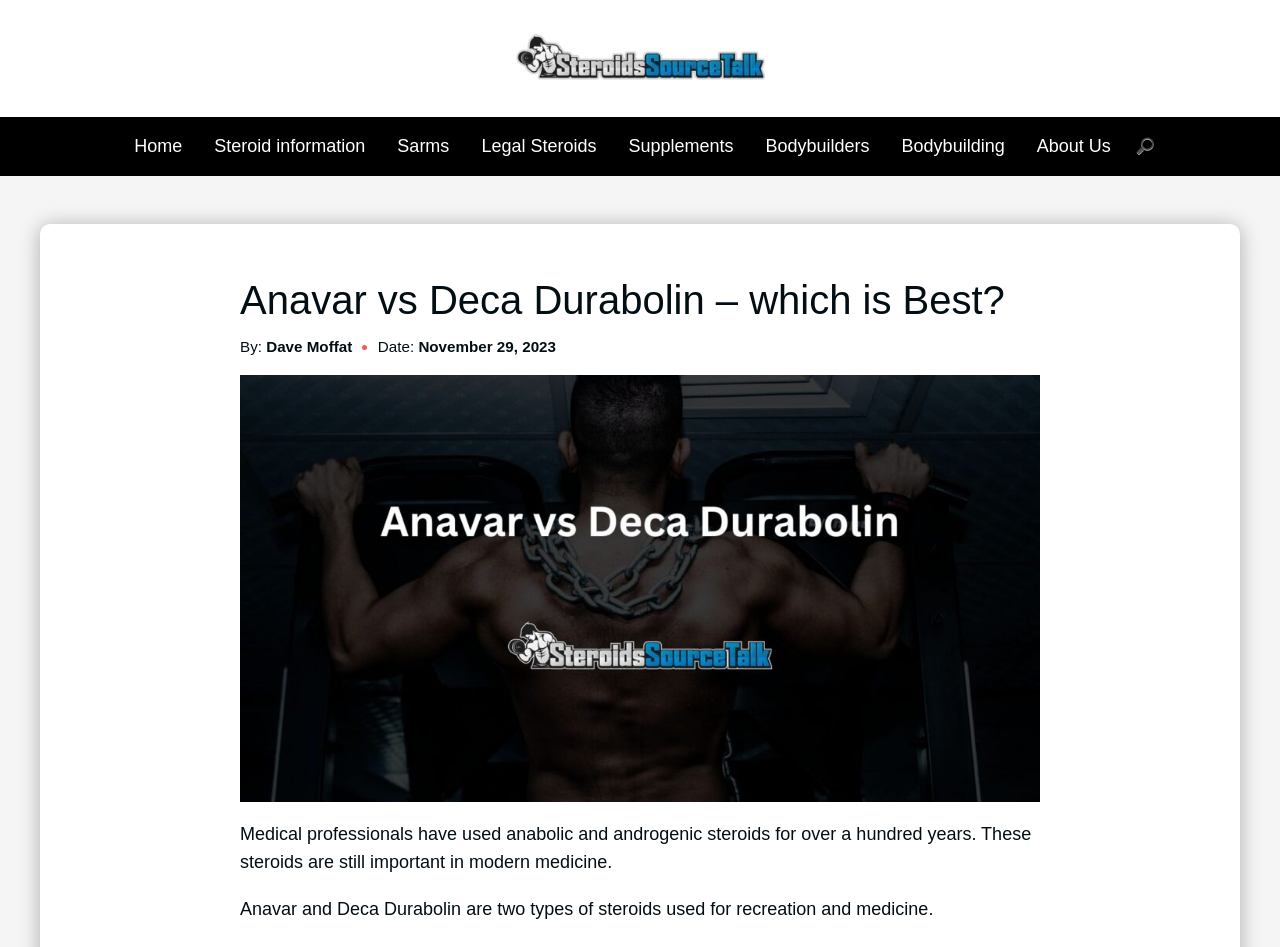Locate the bounding box coordinates of the element I should click to achieve the following instruction: "click the steroidsourcetalk.com logo".

[0.402, 0.071, 0.598, 0.089]